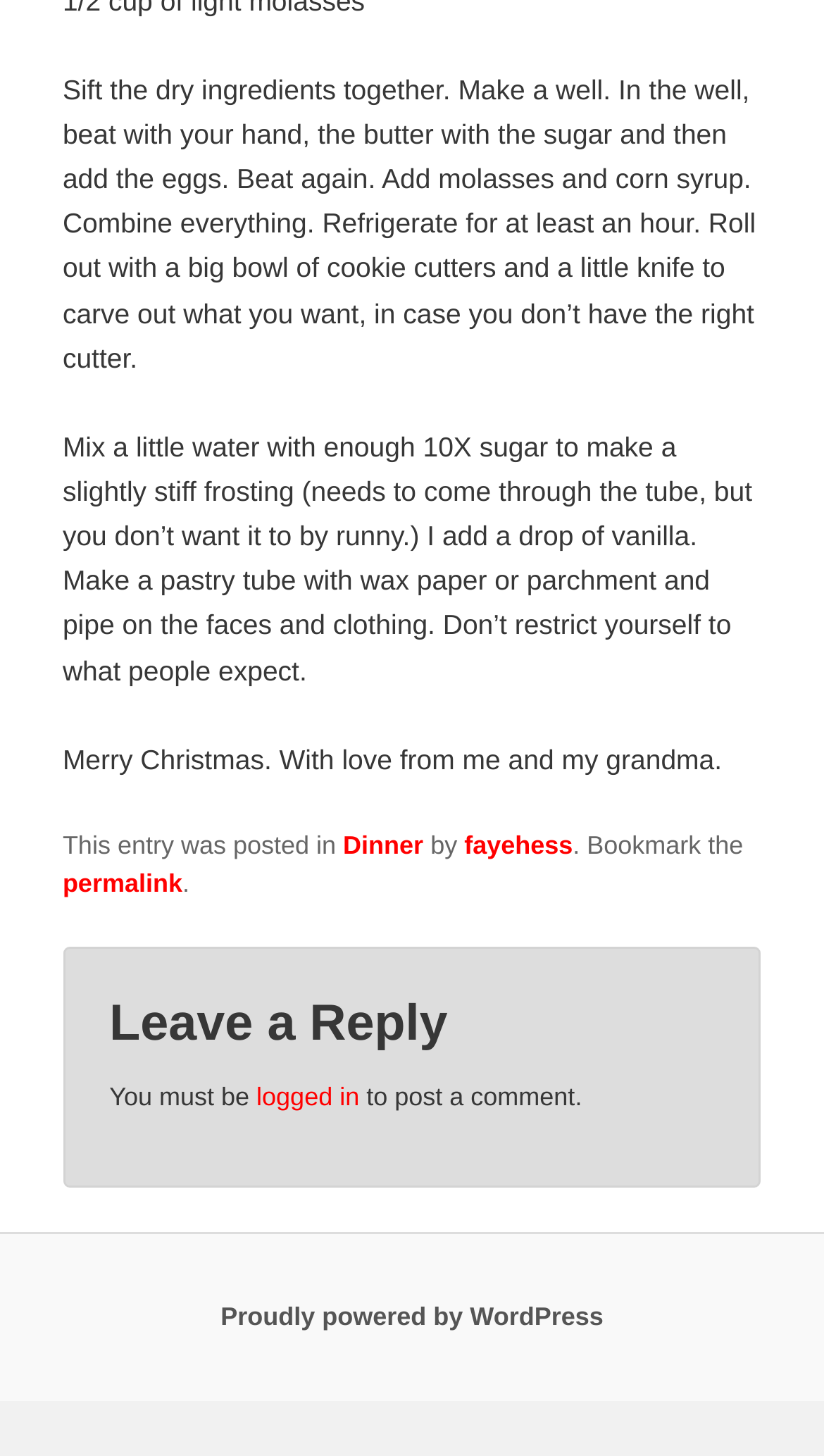Determine the bounding box for the described UI element: "Proudly powered by WordPress".

[0.268, 0.895, 0.732, 0.915]